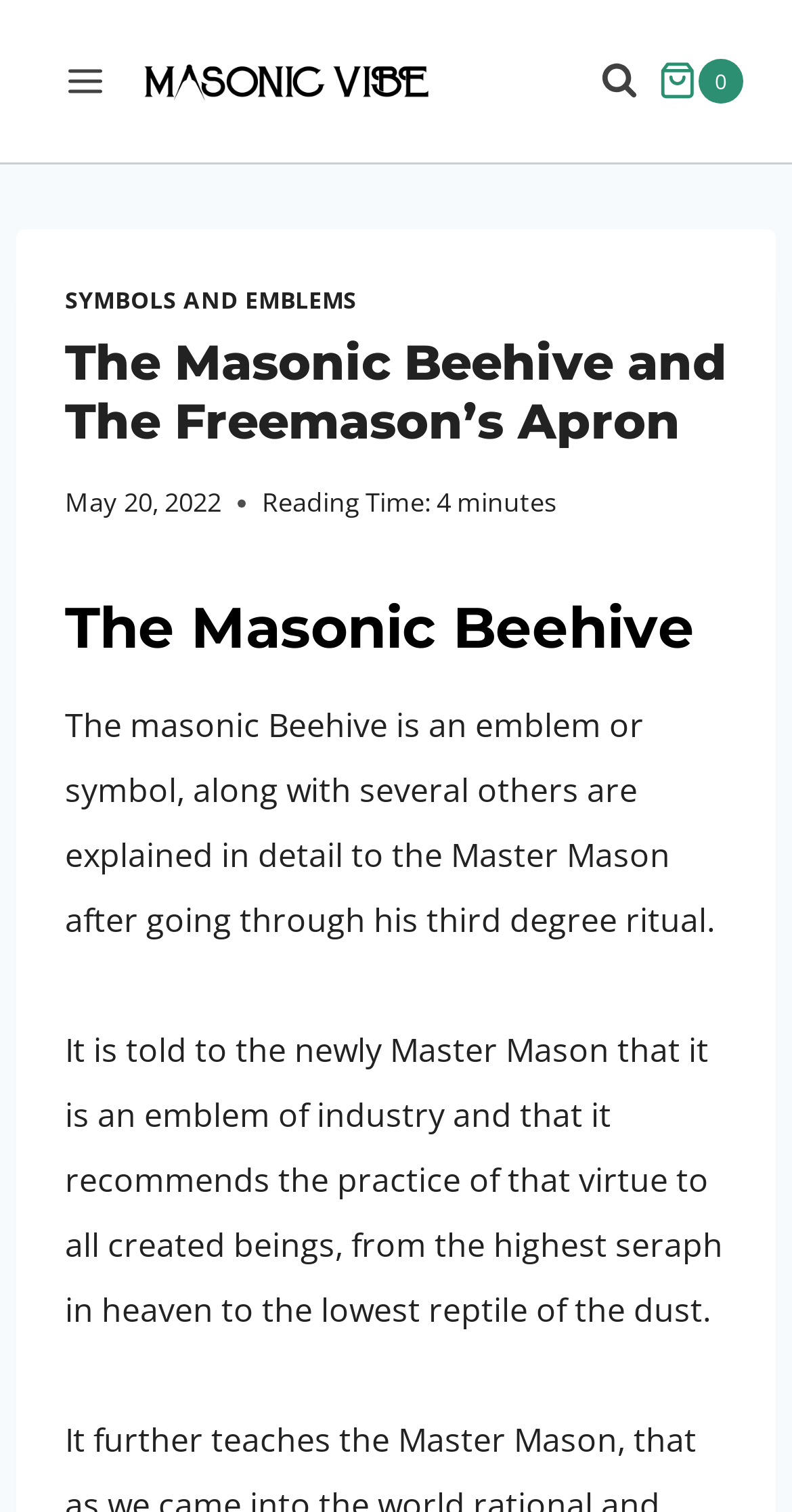Identify the bounding box coordinates for the UI element described as: "Symbols and Emblems".

[0.082, 0.188, 0.45, 0.208]